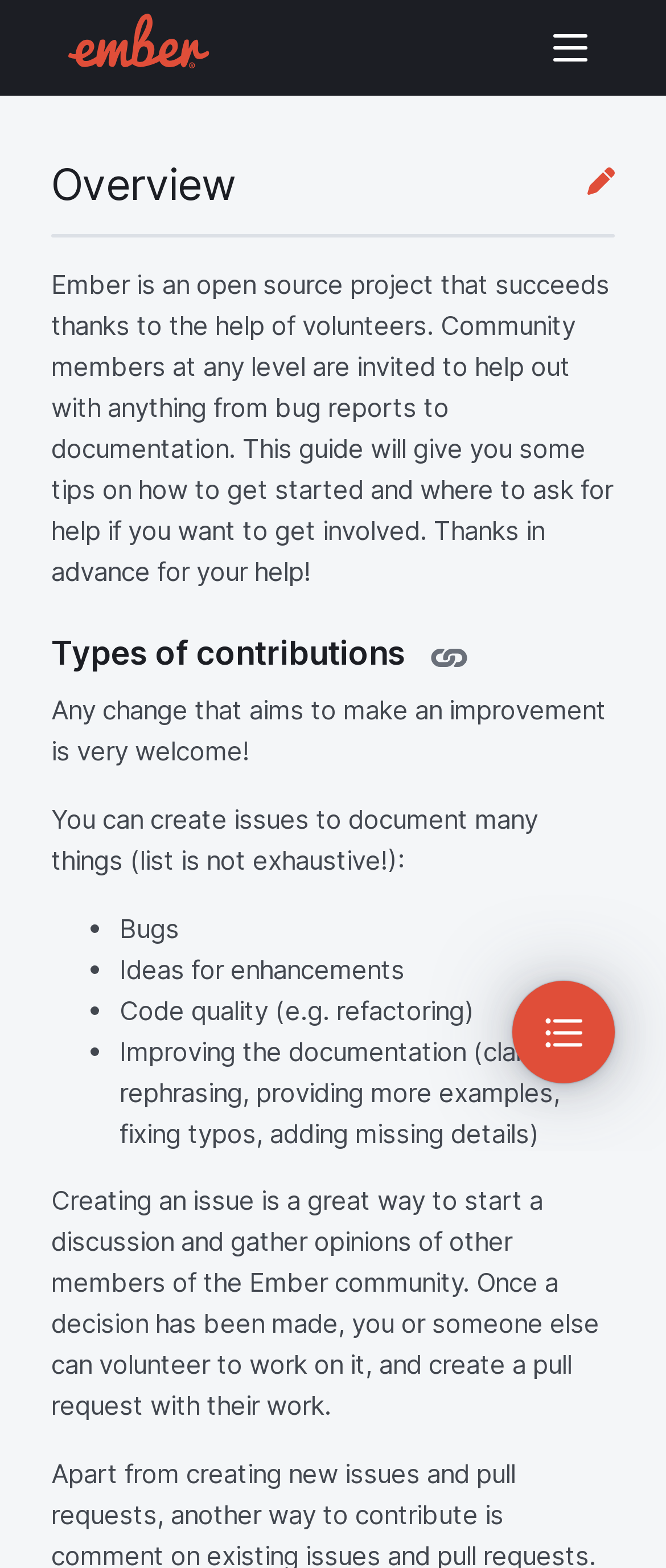Based on the visual content of the image, answer the question thoroughly: What can community members help with?

According to the webpage, community members at any level are invited to help out with anything from bug reports to documentation. This is mentioned in the first paragraph of the webpage.